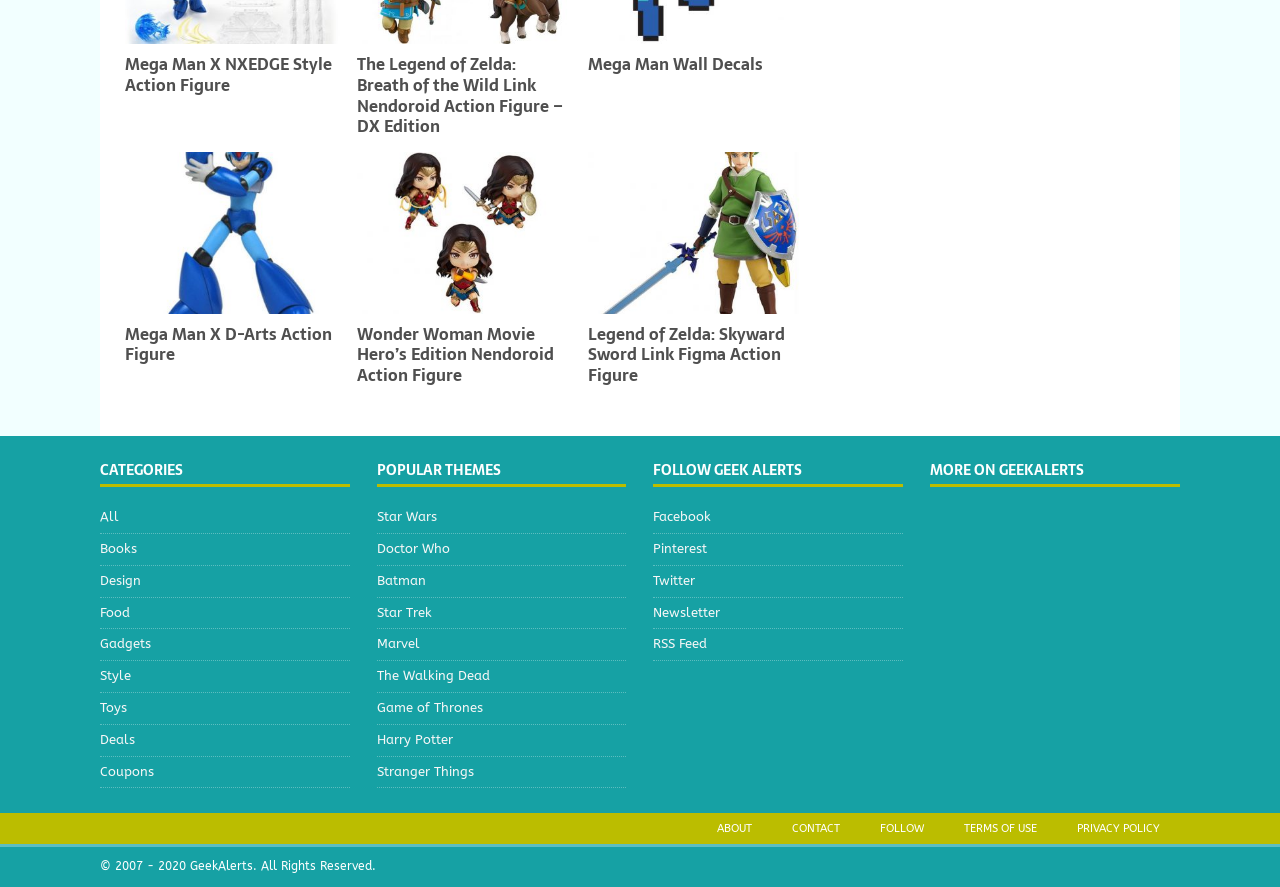Provide the bounding box coordinates for the UI element that is described as: "Mega Man Wall Decals".

[0.46, 0.058, 0.596, 0.087]